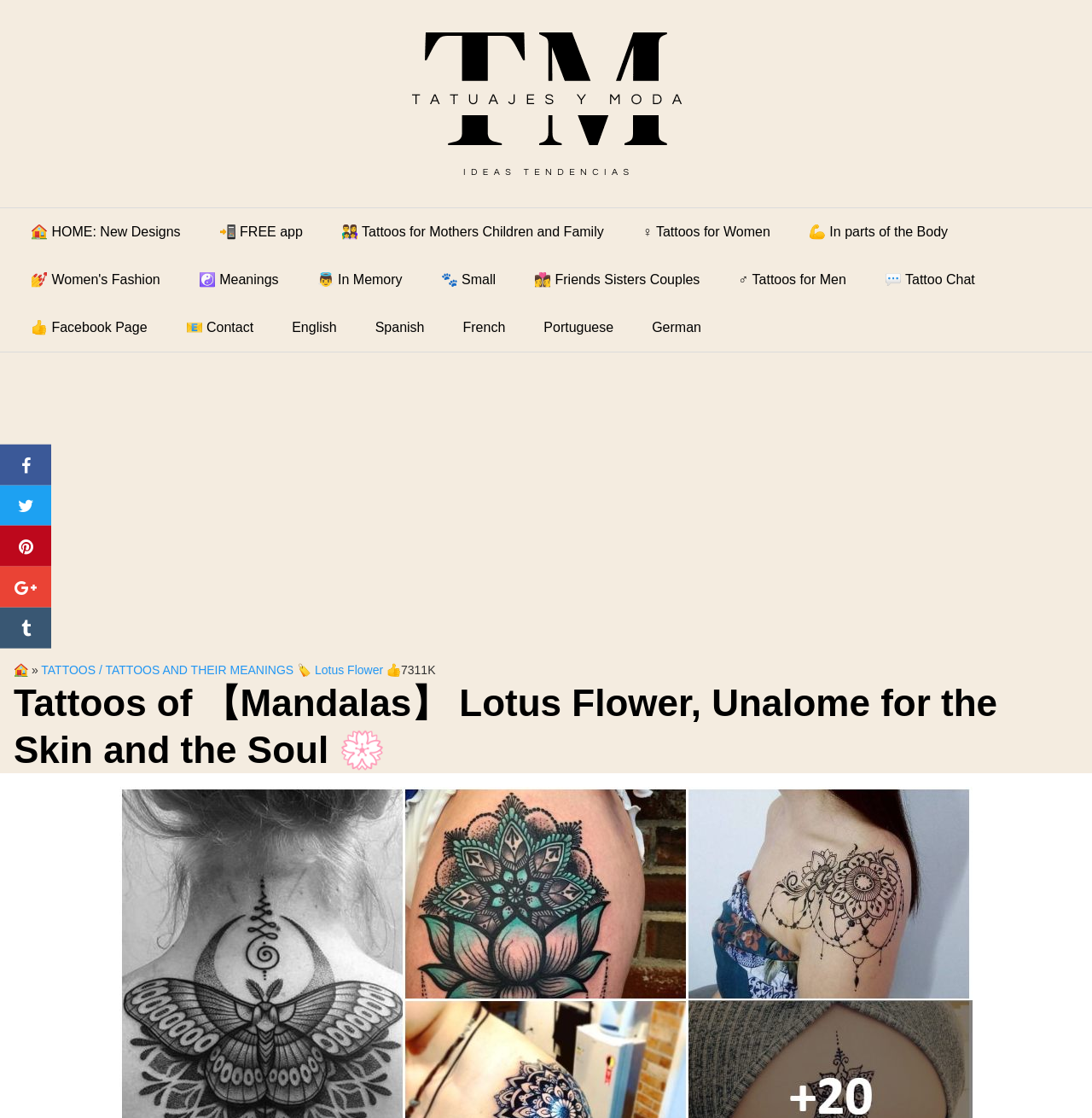What is the main heading displayed on the webpage? Please provide the text.

Tattoos of 【Mandalas】 Lotus Flower, Unalome for the Skin and the Soul 💮